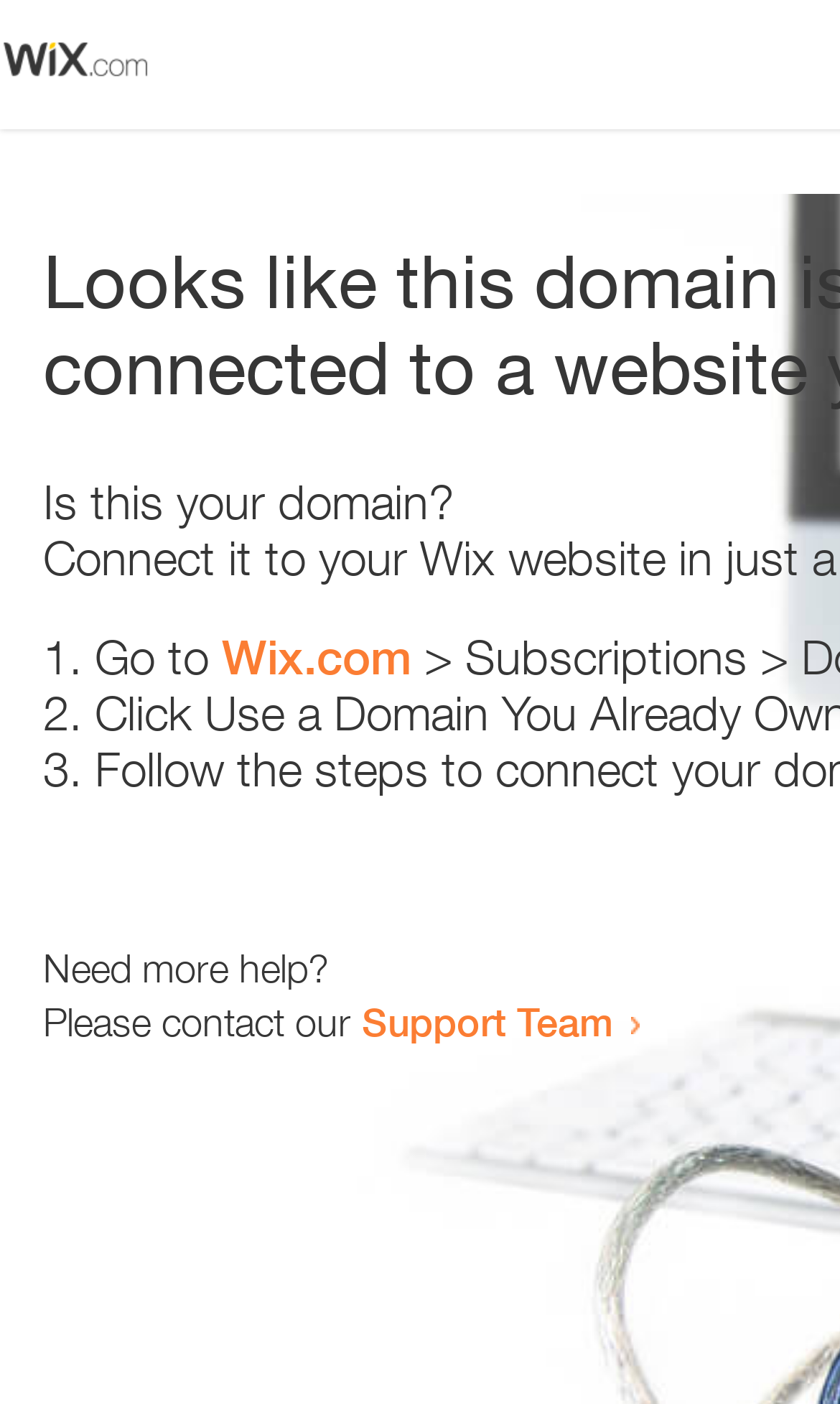Provide a brief response using a word or short phrase to this question:
How many list markers are present?

3